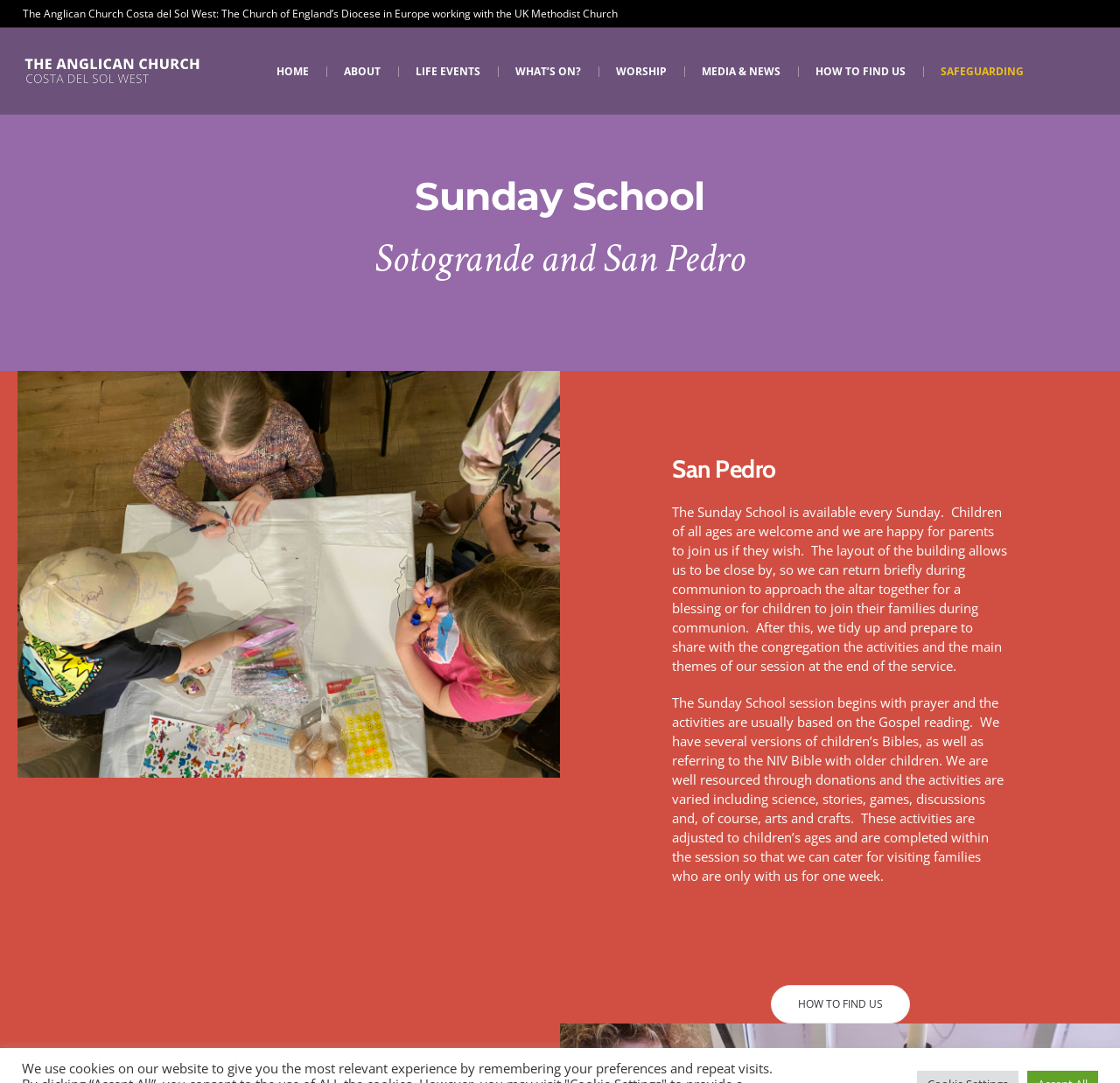What is the purpose of the Sunday School? Refer to the image and provide a one-word or short phrase answer.

For children of all ages